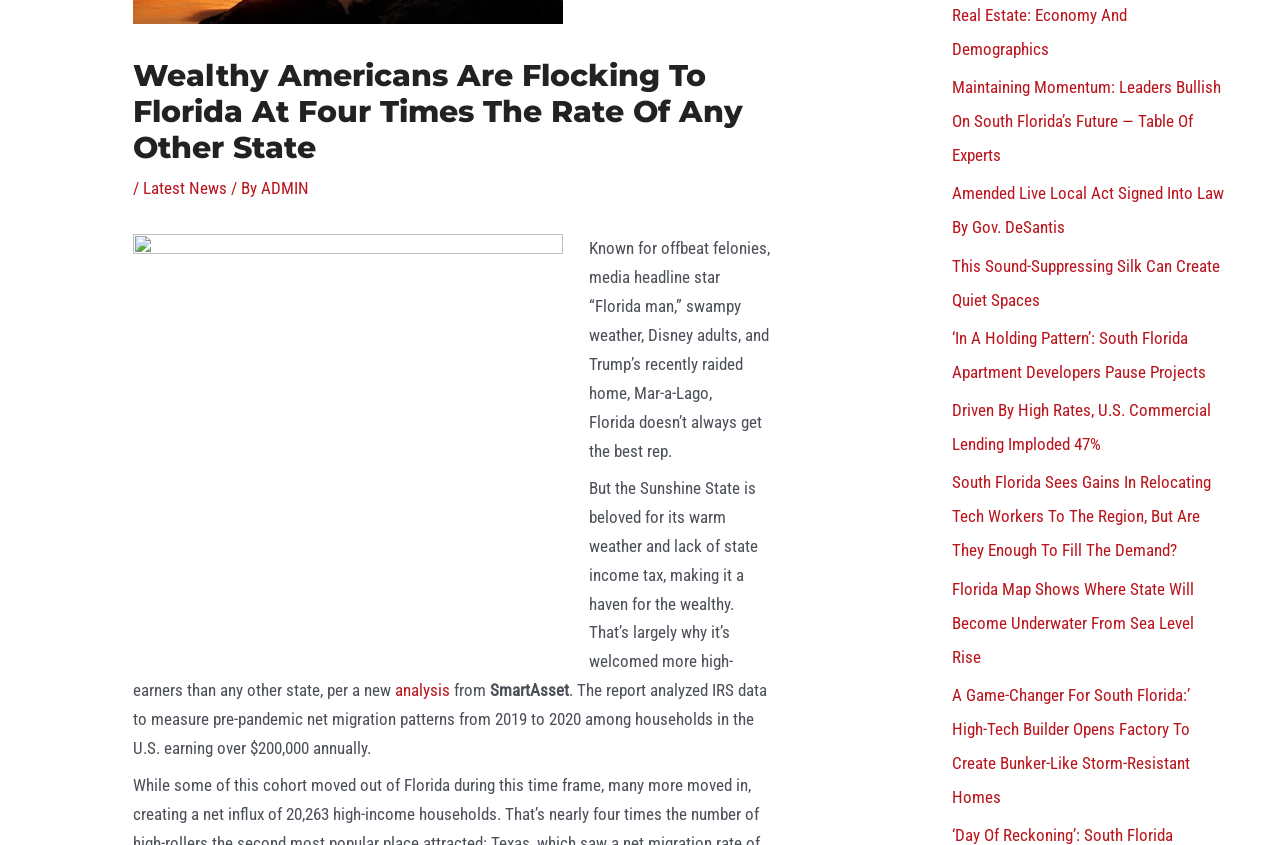Please locate the UI element described by "Latest News" and provide its bounding box coordinates.

[0.112, 0.21, 0.178, 0.234]